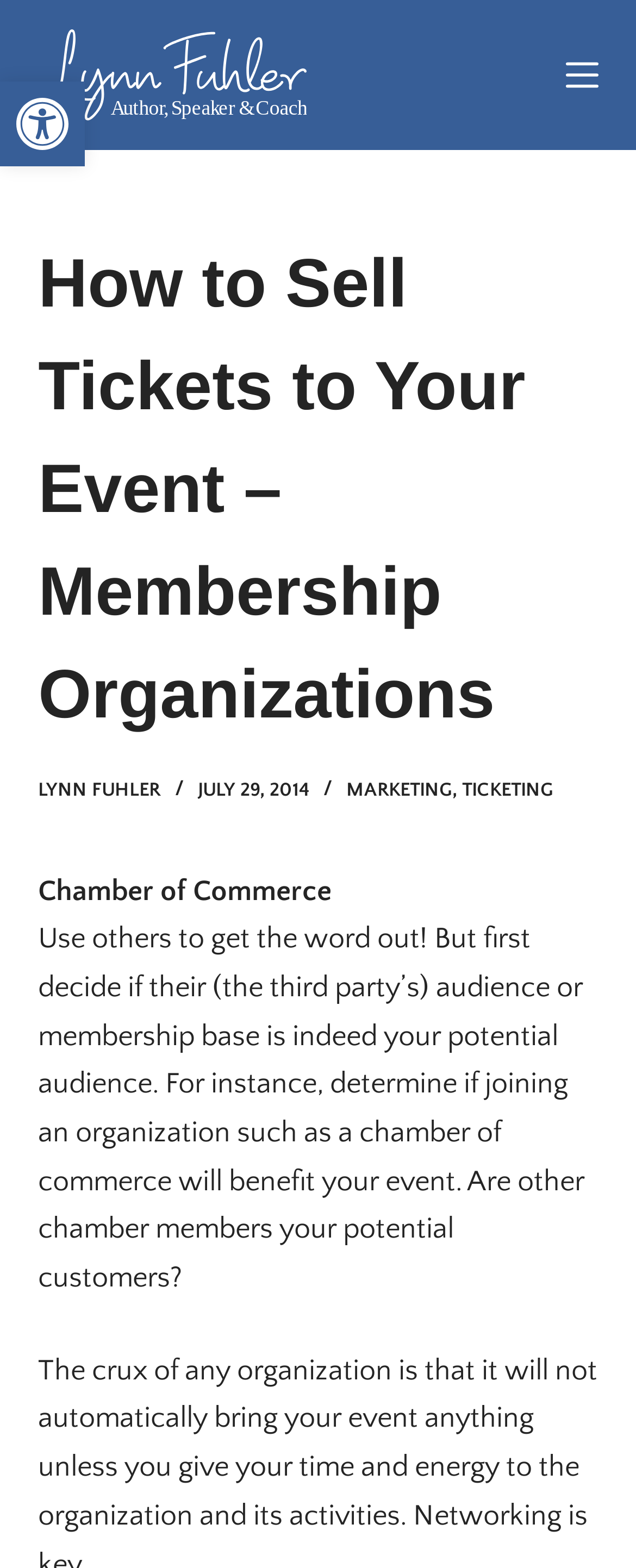What is the organization mentioned in the article?
Based on the visual details in the image, please answer the question thoroughly.

The organization mentioned in the article is the Chamber of Commerce, which is mentioned in the StaticText element located in the main content section of the webpage.